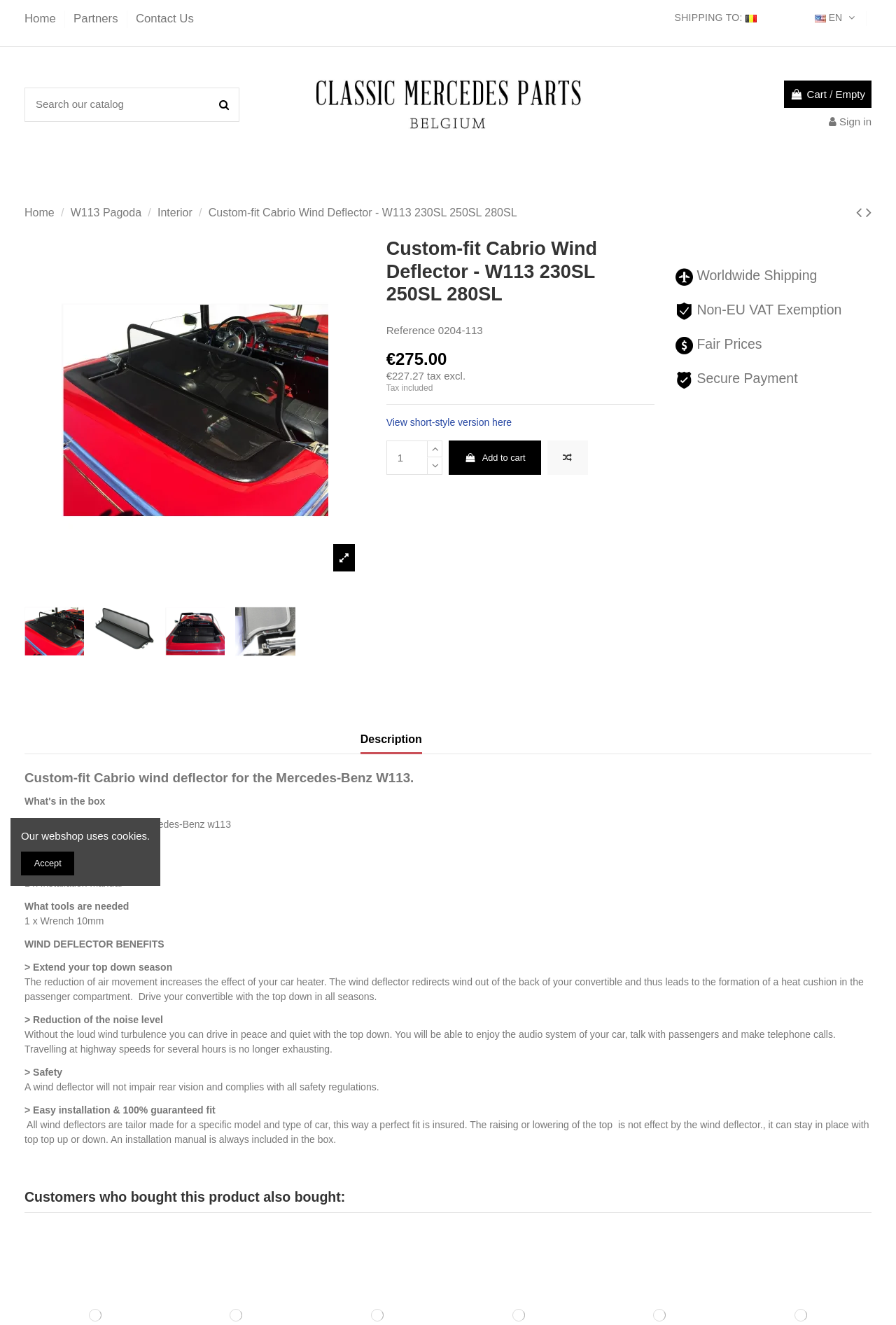Pinpoint the bounding box coordinates of the element to be clicked to execute the instruction: "Go to Home page".

[0.027, 0.009, 0.066, 0.019]